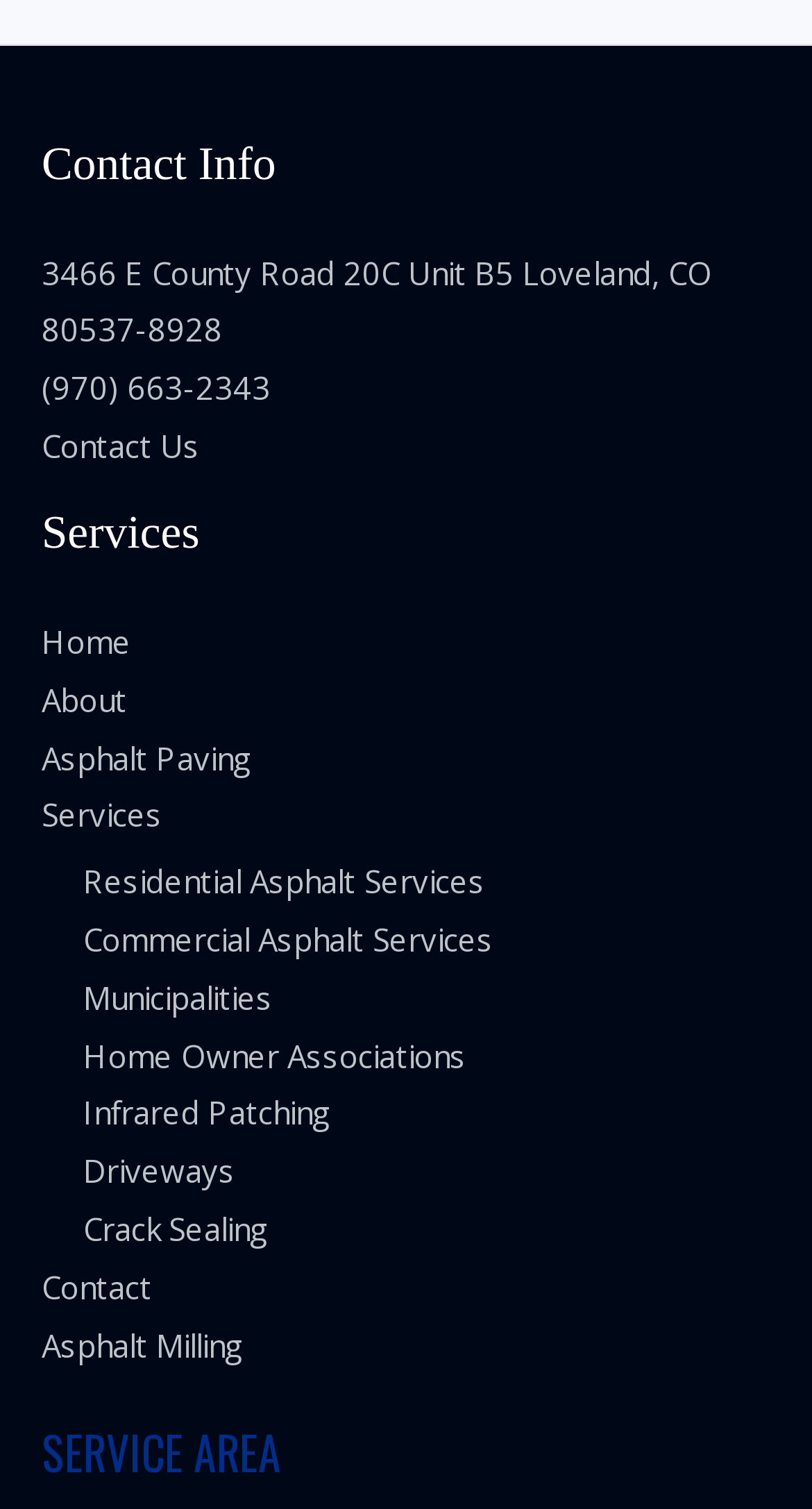Bounding box coordinates should be provided in the format (top-left x, top-left y, bottom-right x, bottom-right y) with all values between 0 and 1. Identify the bounding box for this UI element: Contact Us

[0.051, 0.282, 0.246, 0.309]